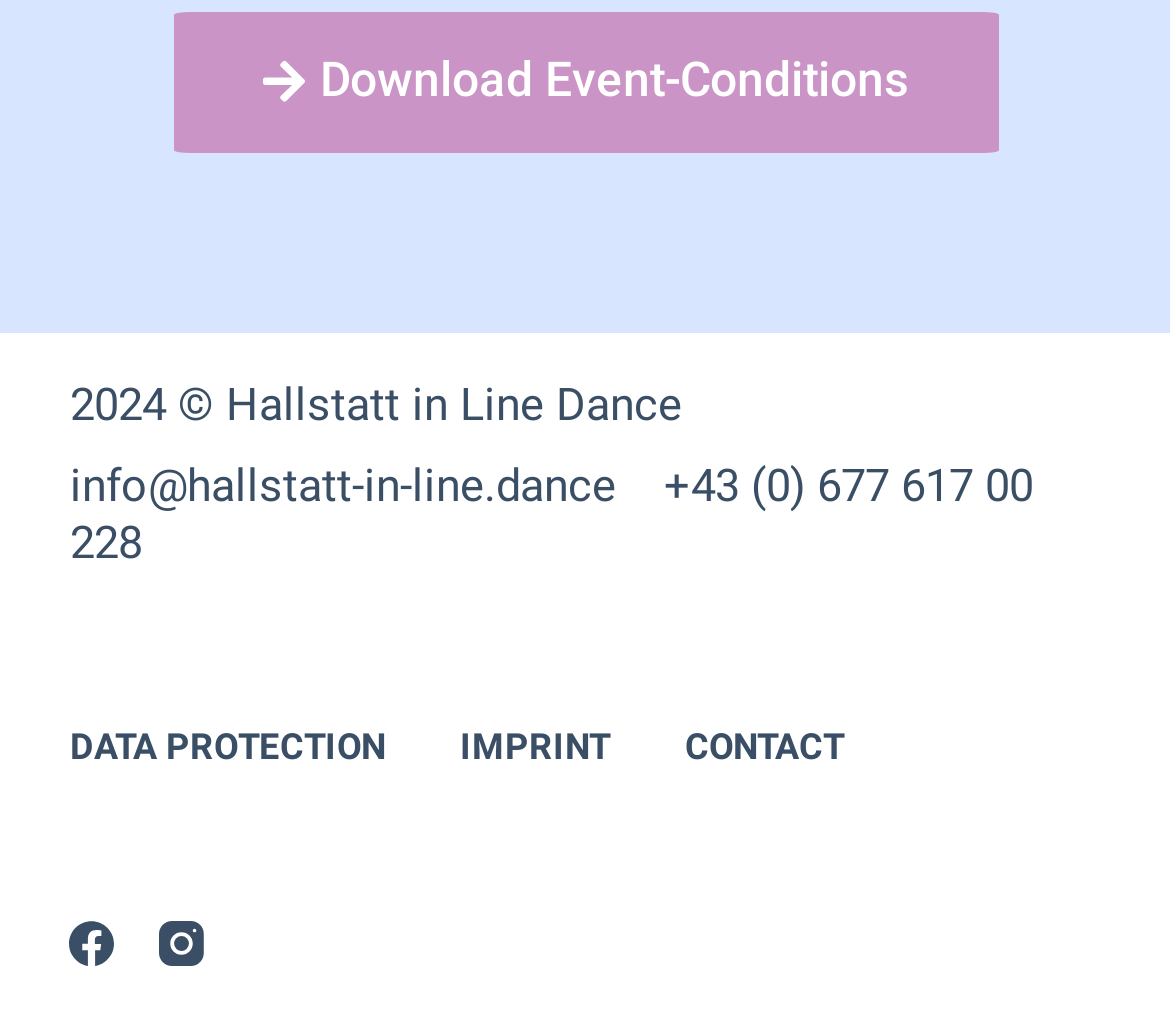Determine the bounding box for the HTML element described here: "Data Protection". The coordinates should be given as [left, top, right, bottom] with each number being a float between 0 and 1.

[0.028, 0.717, 0.361, 0.763]